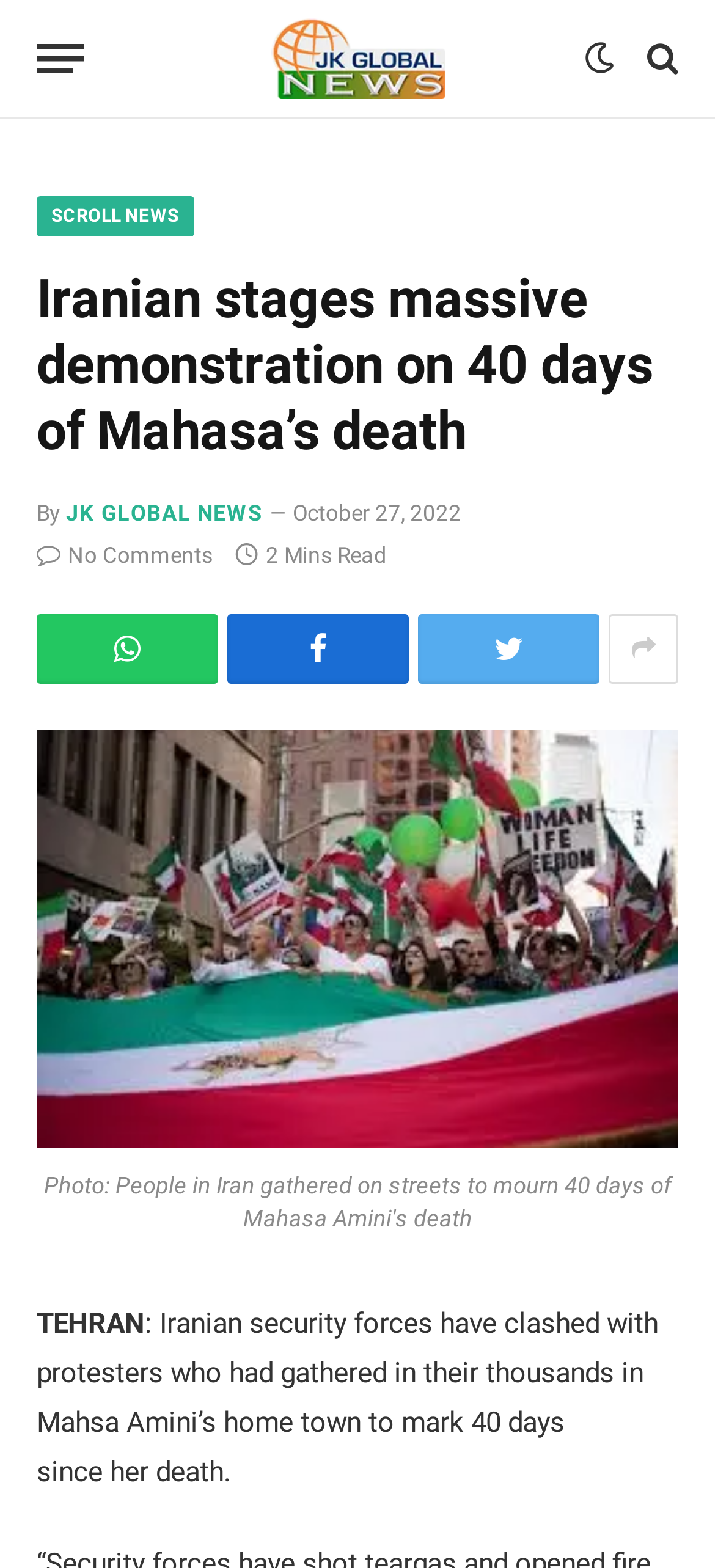Please provide a brief answer to the question using only one word or phrase: 
How many minutes does it take to read the article?

2 Mins